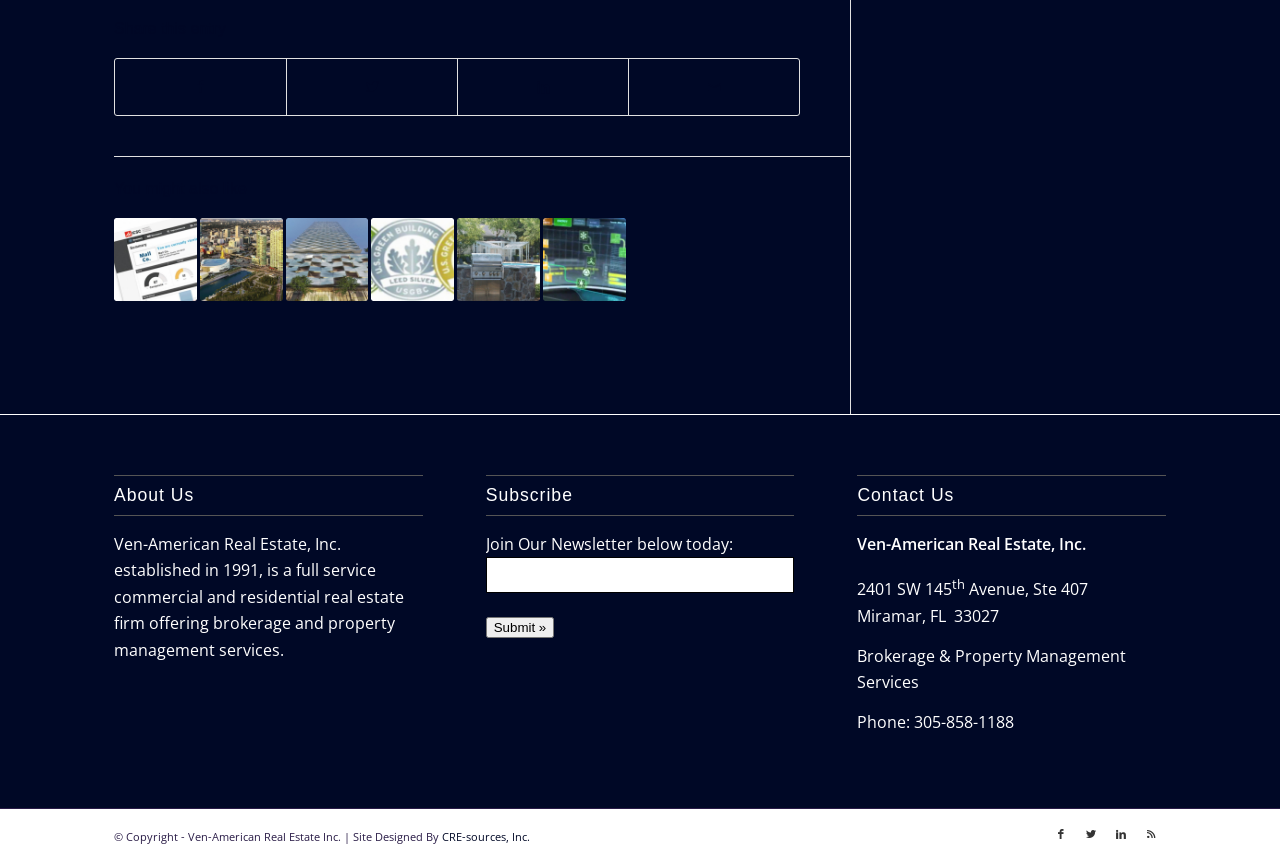Provide a single word or phrase to answer the given question: 
What is the company name mentioned in the 'About Us' section?

Ven-American Real Estate, Inc.